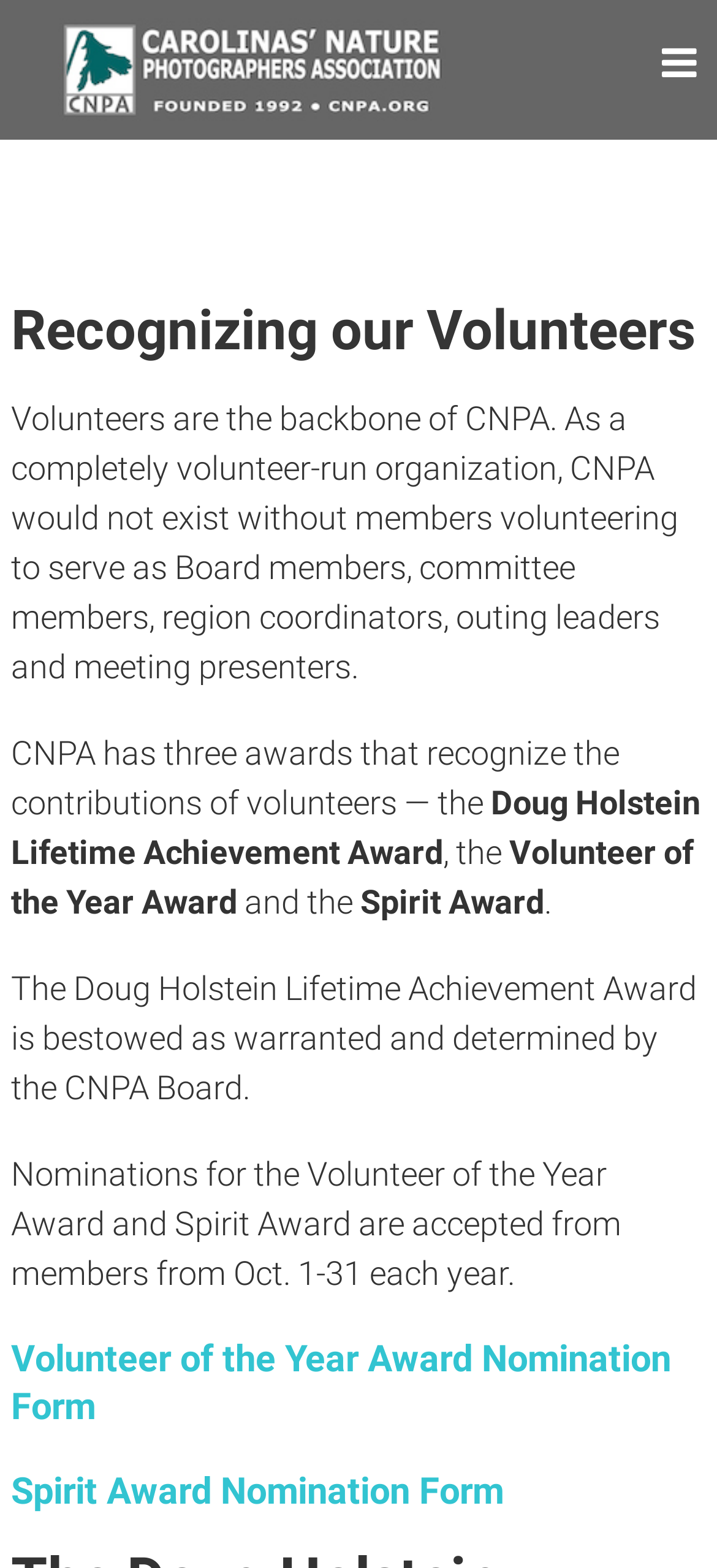How many nomination forms are available on the webpage?
Give a one-word or short-phrase answer derived from the screenshot.

Two